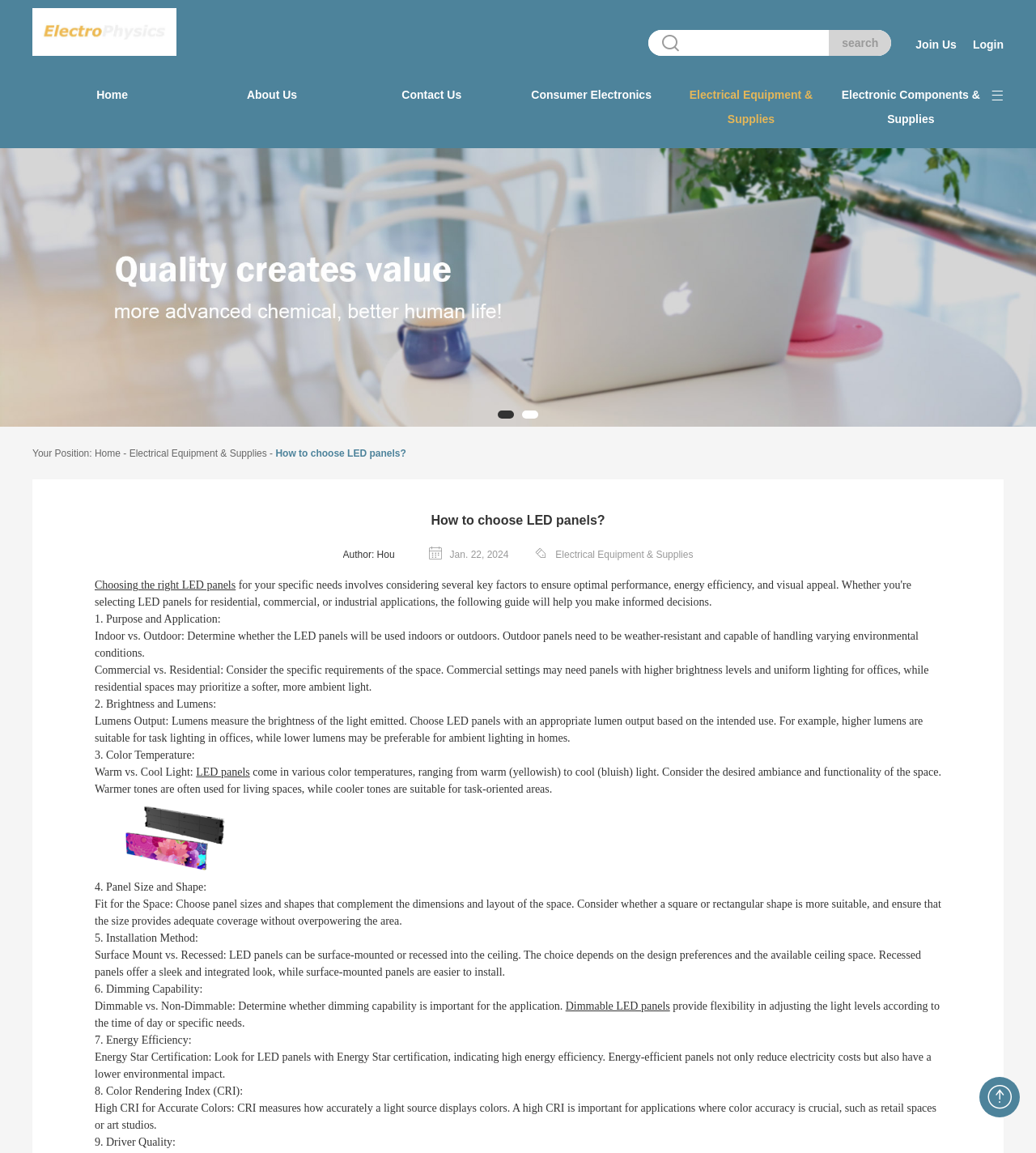What is the author of the article?
Based on the image, answer the question with a single word or brief phrase.

Hou